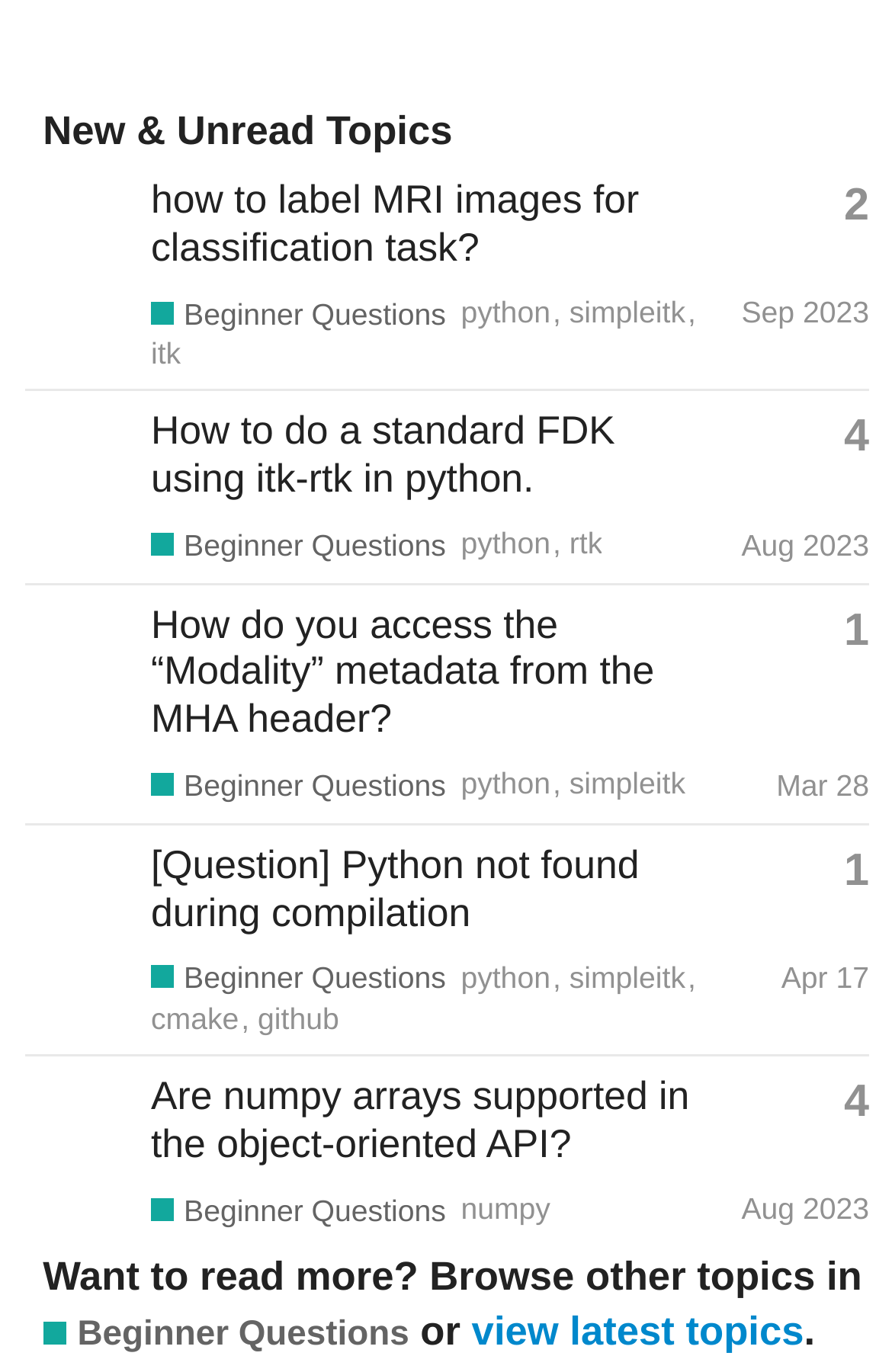Please provide the bounding box coordinates for the element that needs to be clicked to perform the following instruction: "View latest topics". The coordinates should be given as four float numbers between 0 and 1, i.e., [left, top, right, bottom].

[0.529, 0.954, 0.901, 0.987]